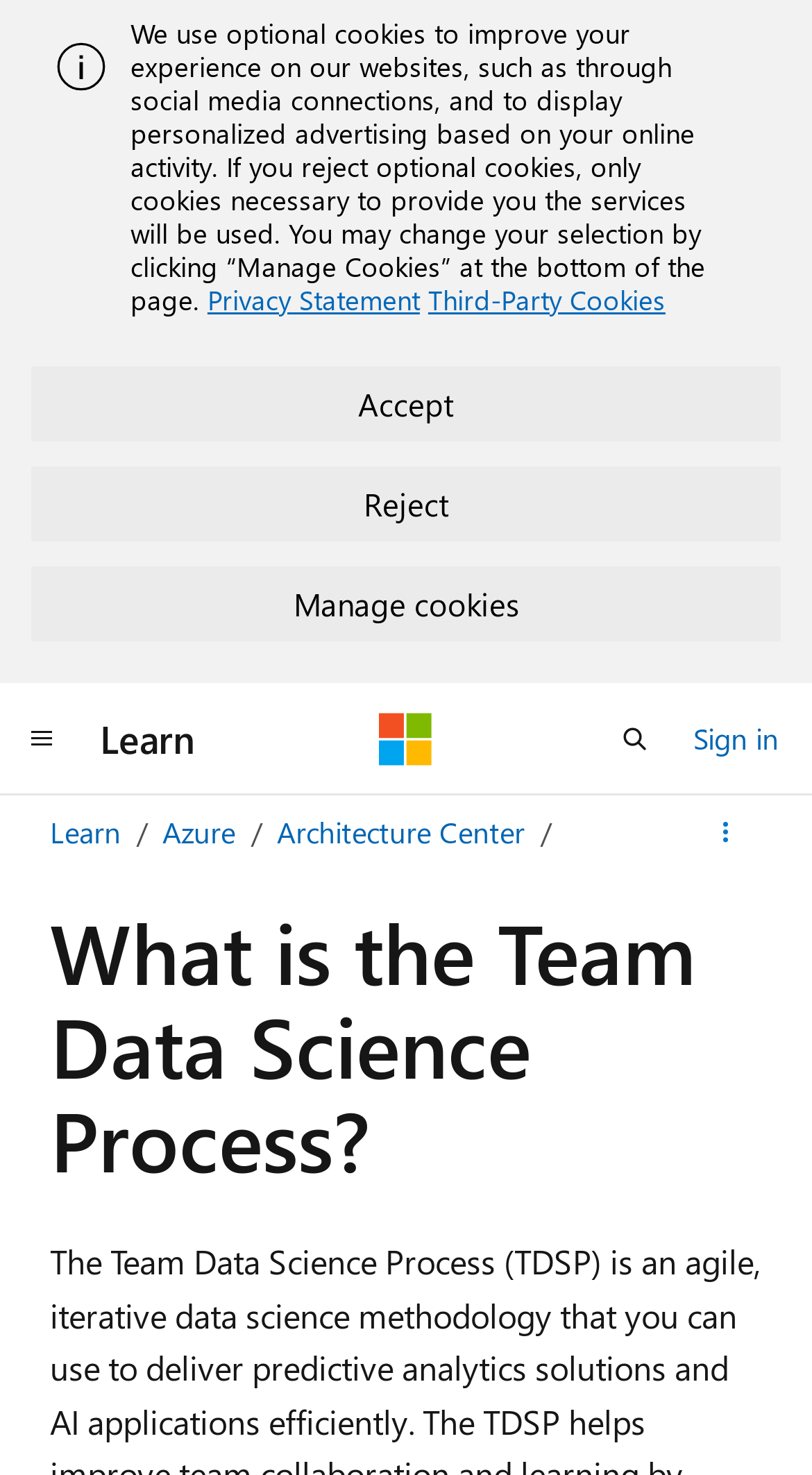Specify the bounding box coordinates for the region that must be clicked to perform the given instruction: "Search on the website".

[0.731, 0.475, 0.833, 0.526]